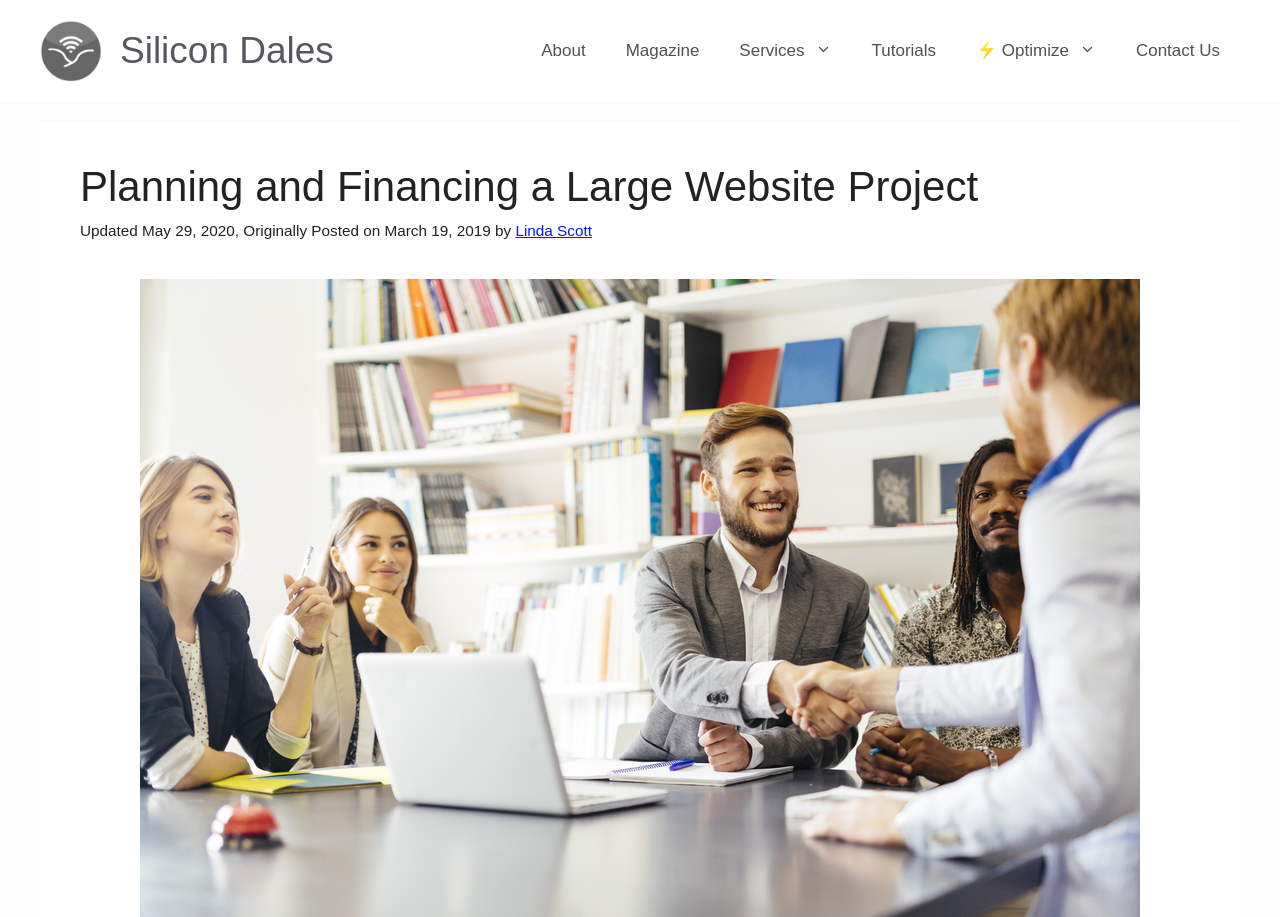What is the topic of the article?
Answer with a single word or phrase by referring to the visual content.

Planning and Financing a Large Website Project